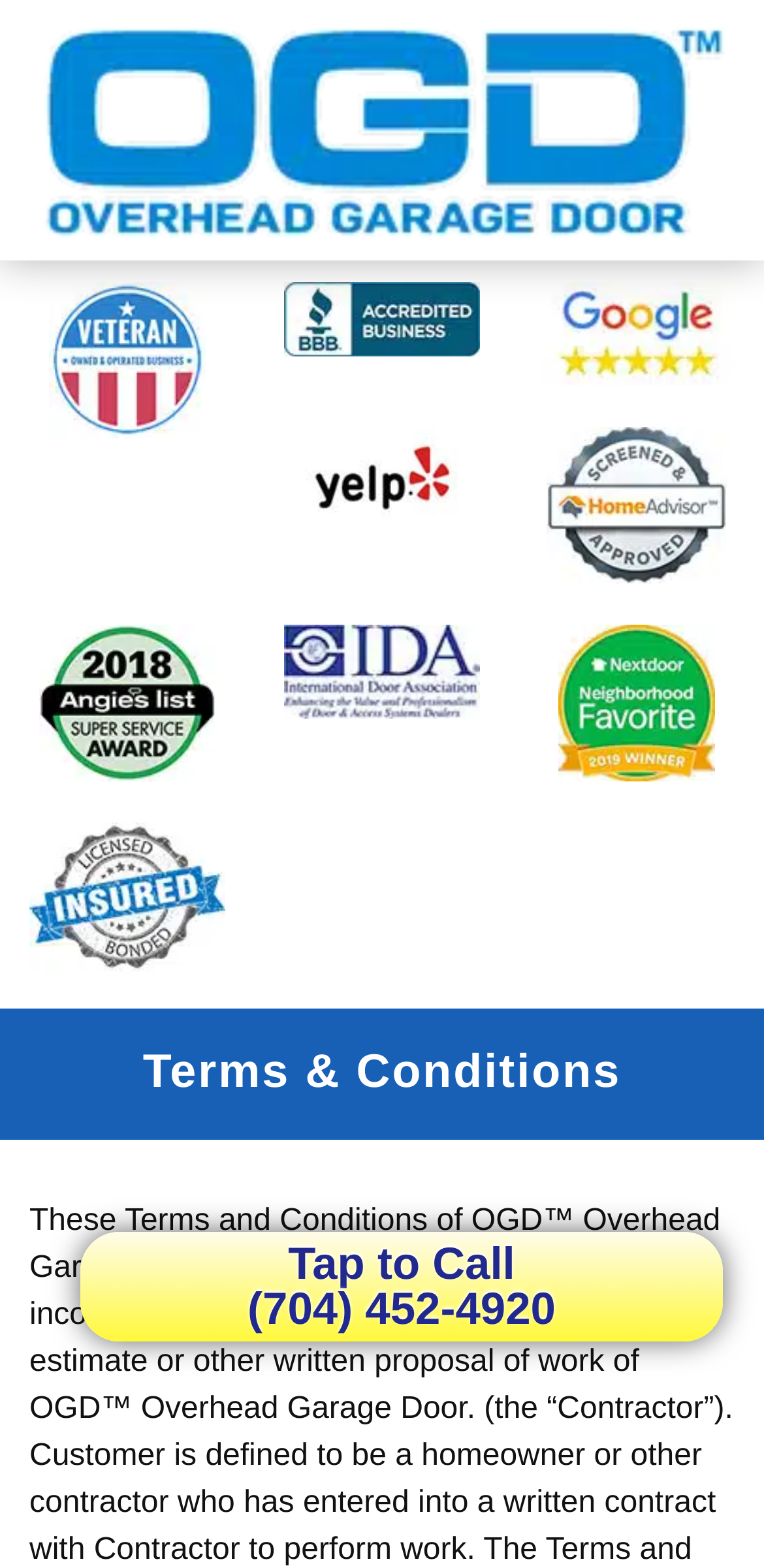Please answer the following question using a single word or phrase: What is the purpose of the webpage?

Garage Door Repair & Installation